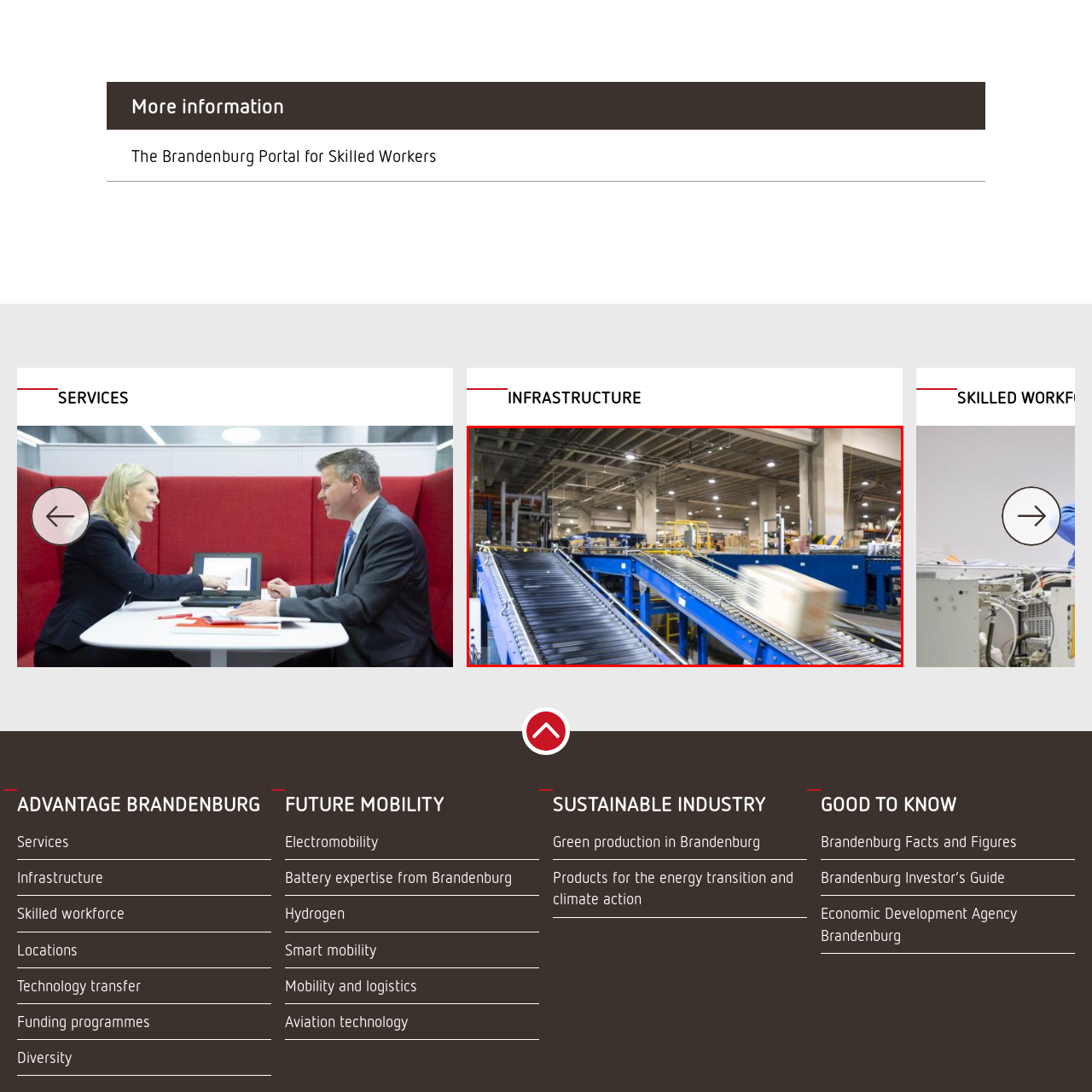Describe in detail the visual elements within the red-lined box.

The image features a dynamic scene within a modern logistics facility, showcasing a blue conveyor belt system actively transporting packages. The foreground highlights a package rapidly sliding along the conveyor, indicating a streamlined operation designed for efficiency. In the background, shelves filled with various goods are visible, set against an industrial space that is well-lit by overhead lights, contributing to a vibrant working environment. This visual encapsulates the essence of automated material handling in an infrastructure setting, emphasizing the importance of advanced systems in contemporary supply chain management.